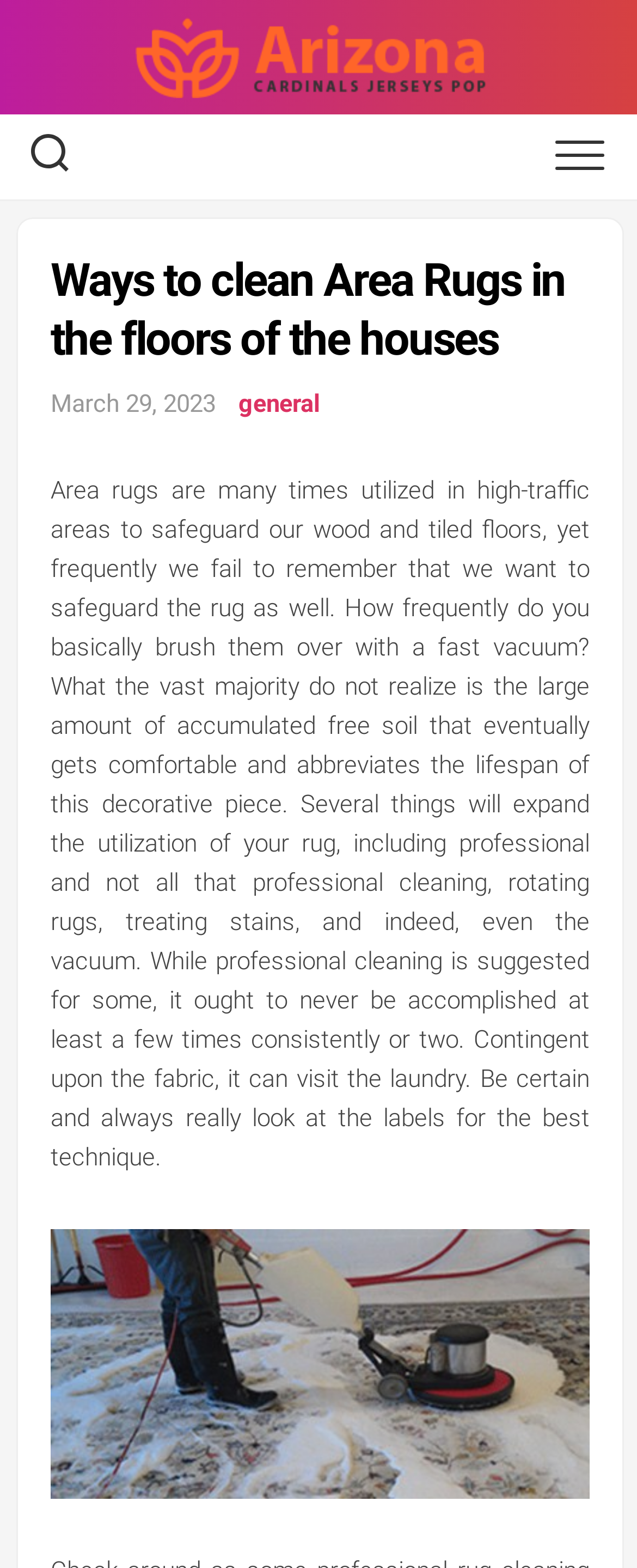Please provide the main heading of the webpage content.

Ways to clean Area Rugs in the floors of the houses